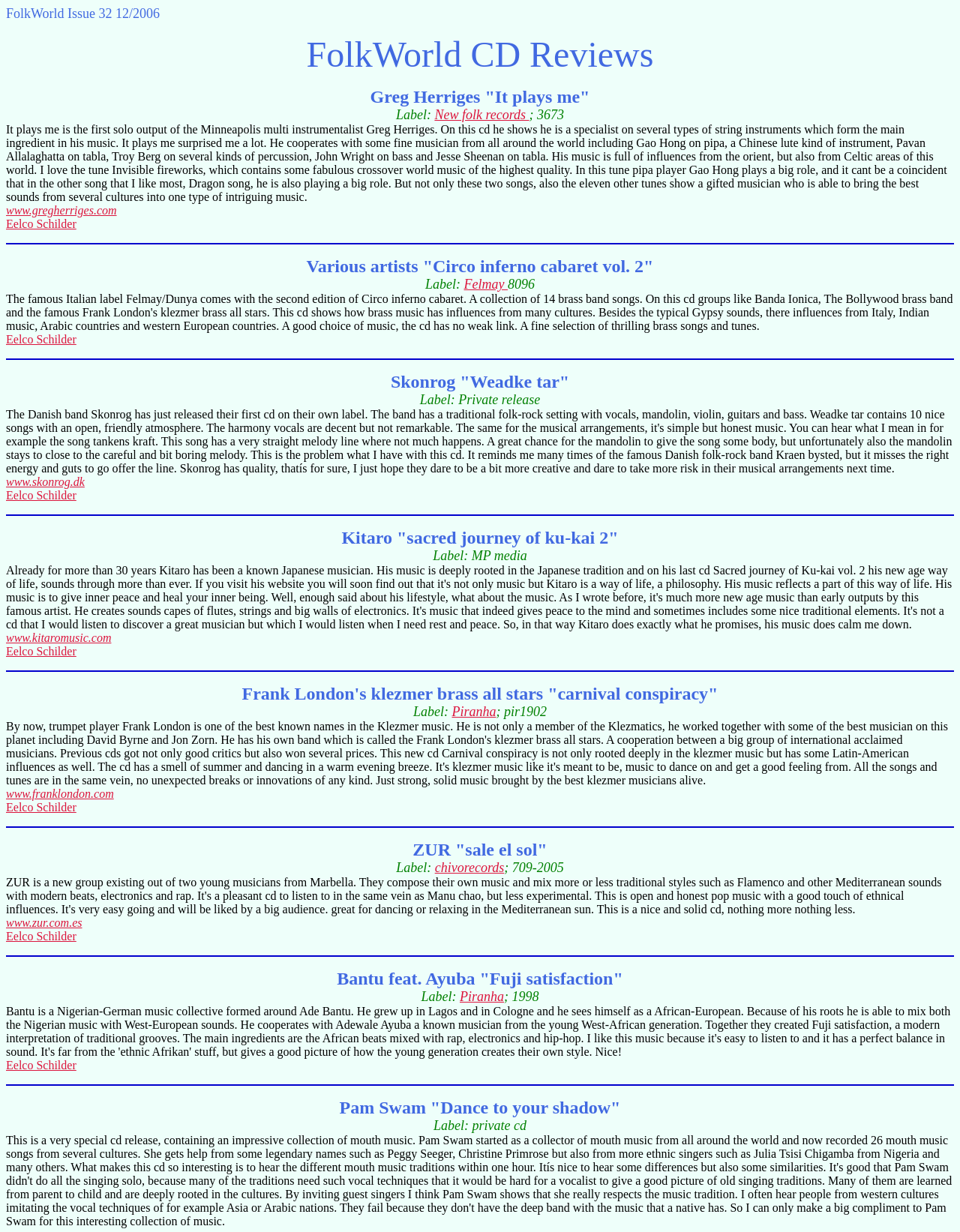Articulate a detailed summary of the webpage's content and design.

The webpage is a collection of CD reviews, titled "FolkWorld CD Reviews". At the top, there is a header "Issue 32 12/2006". Below the header, there are several sections, each containing a CD review. 

Each review section starts with the title of the CD, followed by the label information, and then a brief description of the CD. The descriptions are quite detailed, mentioning the musicians involved, the instruments used, and the styles of music. There are also links to the artists' websites and the reviewer's name, Eelco Schilder, is mentioned at the end of each review.

The reviews are separated by horizontal lines, making it easy to distinguish between them. There are a total of 7 CD reviews on the page, each with a similar structure. The CDs reviewed are from various artists, including Greg Herriges, Various artists, Skonrog, Kitaro, Frank London's Klezmer Brass All Stars, ZUR, and Bantu feat. Ayuba.